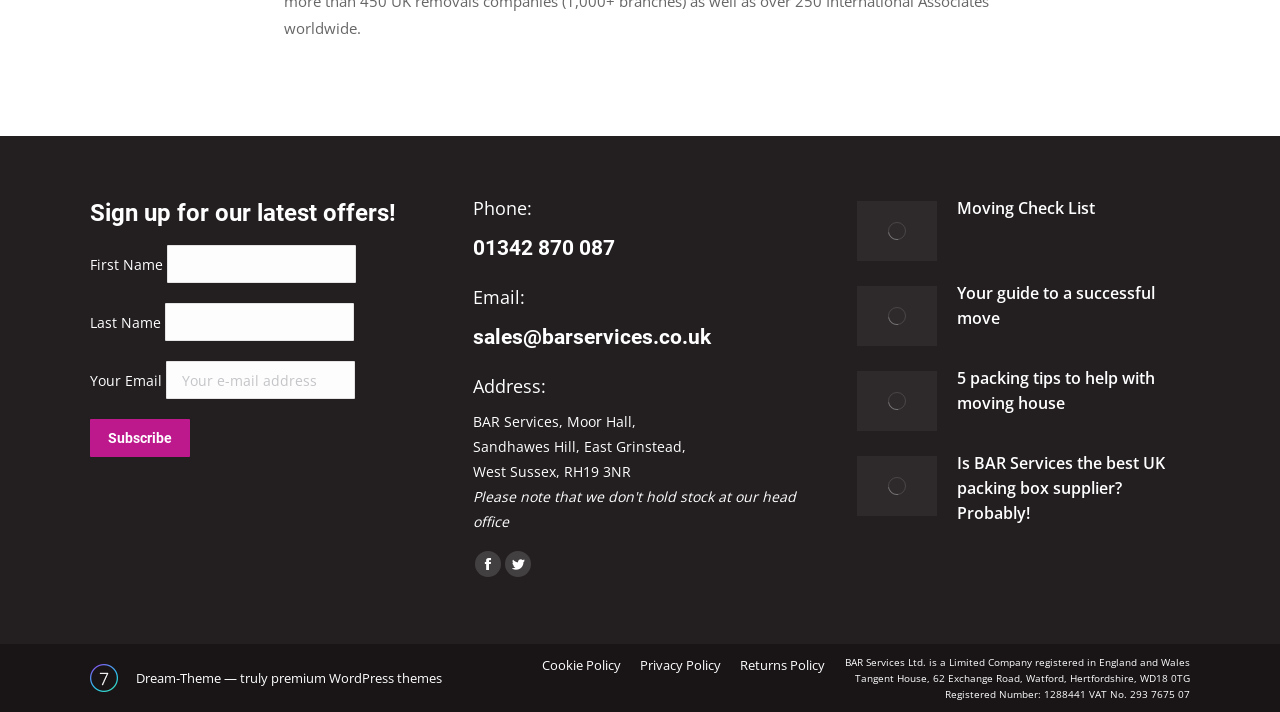What is the purpose of the form on the webpage?
Carefully analyze the image and provide a detailed answer to the question.

I found the form by looking at the top section of the webpage, which has a heading 'Sign up for our latest offers!'. The form has fields for first name, last name, and email address, and a subscribe button.